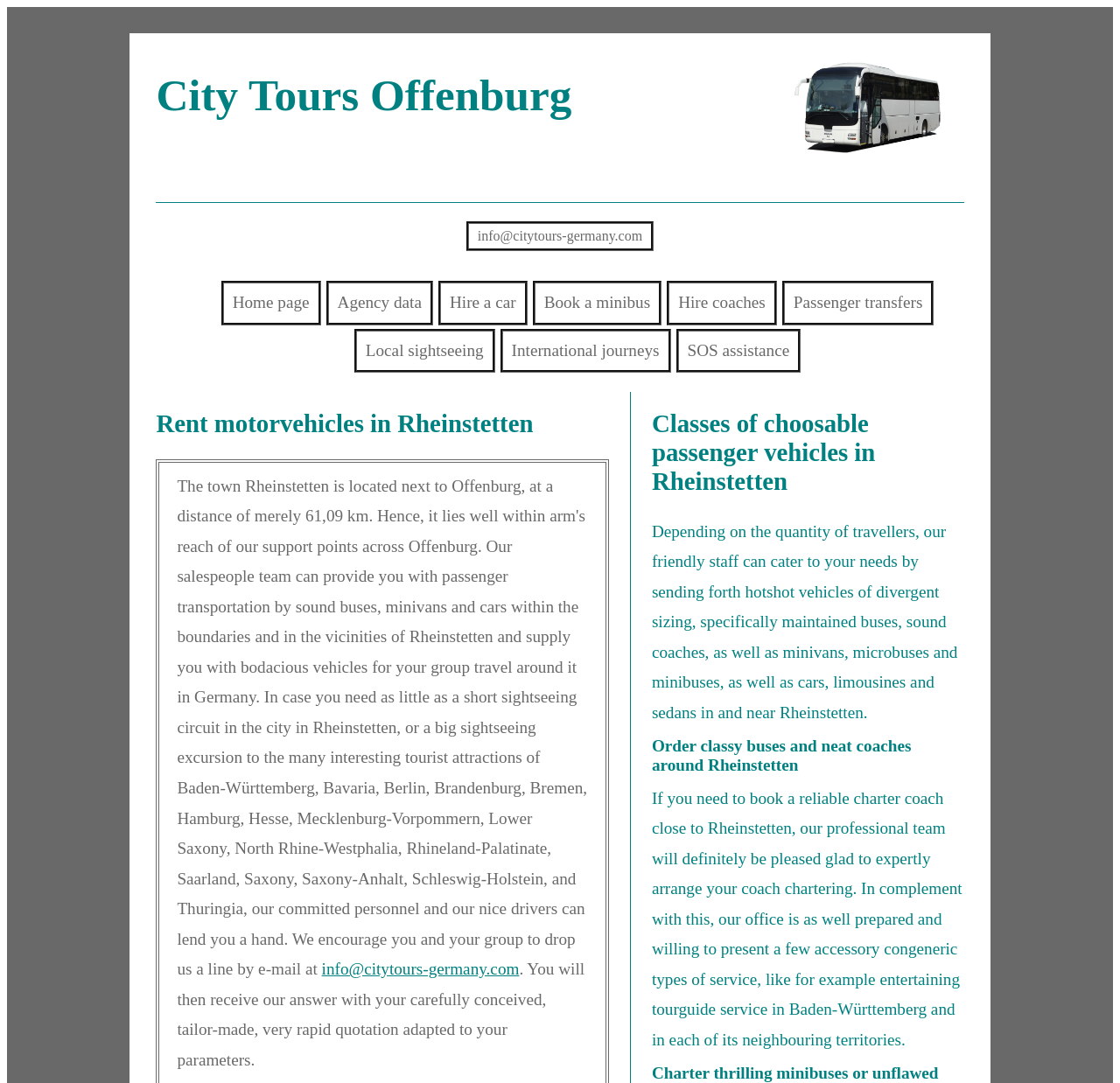Identify the bounding box coordinates for the region to click in order to carry out this instruction: "Book a minibus". Provide the coordinates using four float numbers between 0 and 1, formatted as [left, top, right, bottom].

[0.475, 0.26, 0.591, 0.3]